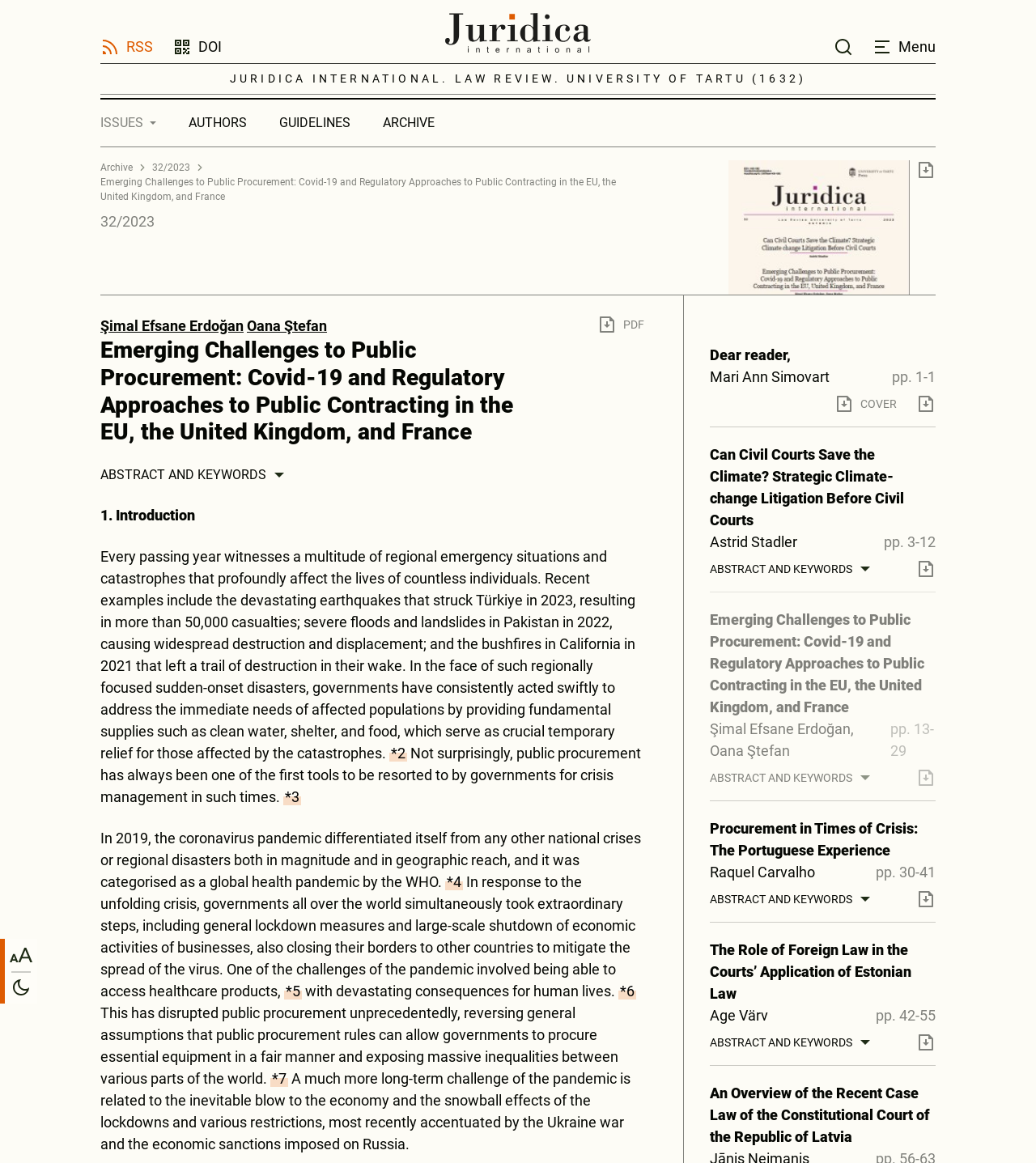What is the title of the first article?
Provide a fully detailed and comprehensive answer to the question.

I looked at the first link element with a heading and found the title of the first article to be 'Emerging Challenges to Public Procurement: Covid-19 and Regulatory Approaches to Public Contracting in the EU, the United Kingdom, and France'.